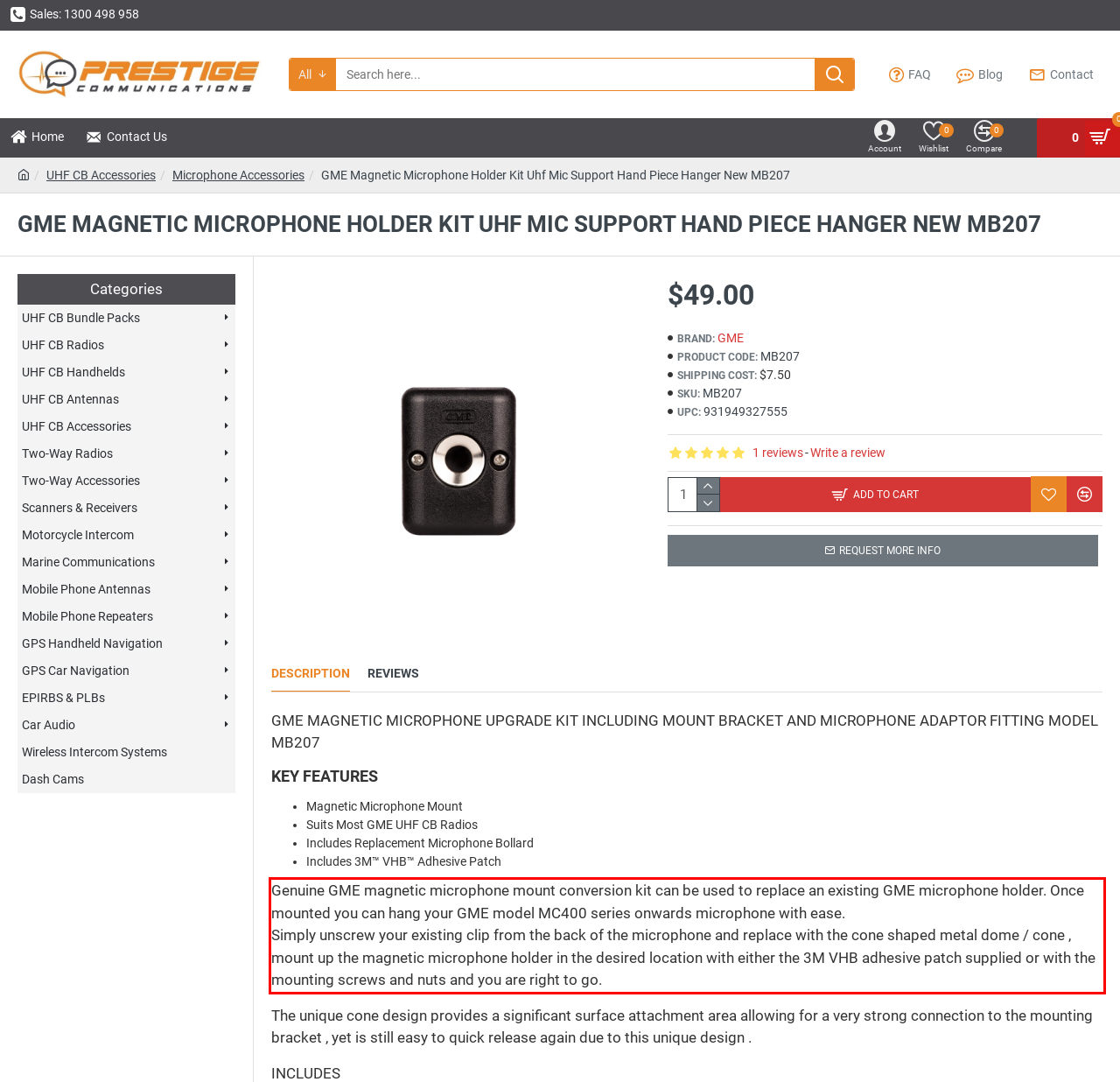Identify the text within the red bounding box on the webpage screenshot and generate the extracted text content.

Genuine GME magnetic microphone mount conversion kit can be used to replace an existing GME microphone holder. Once mounted you can hang your GME model MC400 series onwards microphone with ease. Simply unscrew your existing clip from the back of the microphone and replace with the cone shaped metal dome / cone , mount up the magnetic microphone holder in the desired location with either the 3M VHB adhesive patch supplied or with the mounting screws and nuts and you are right to go.